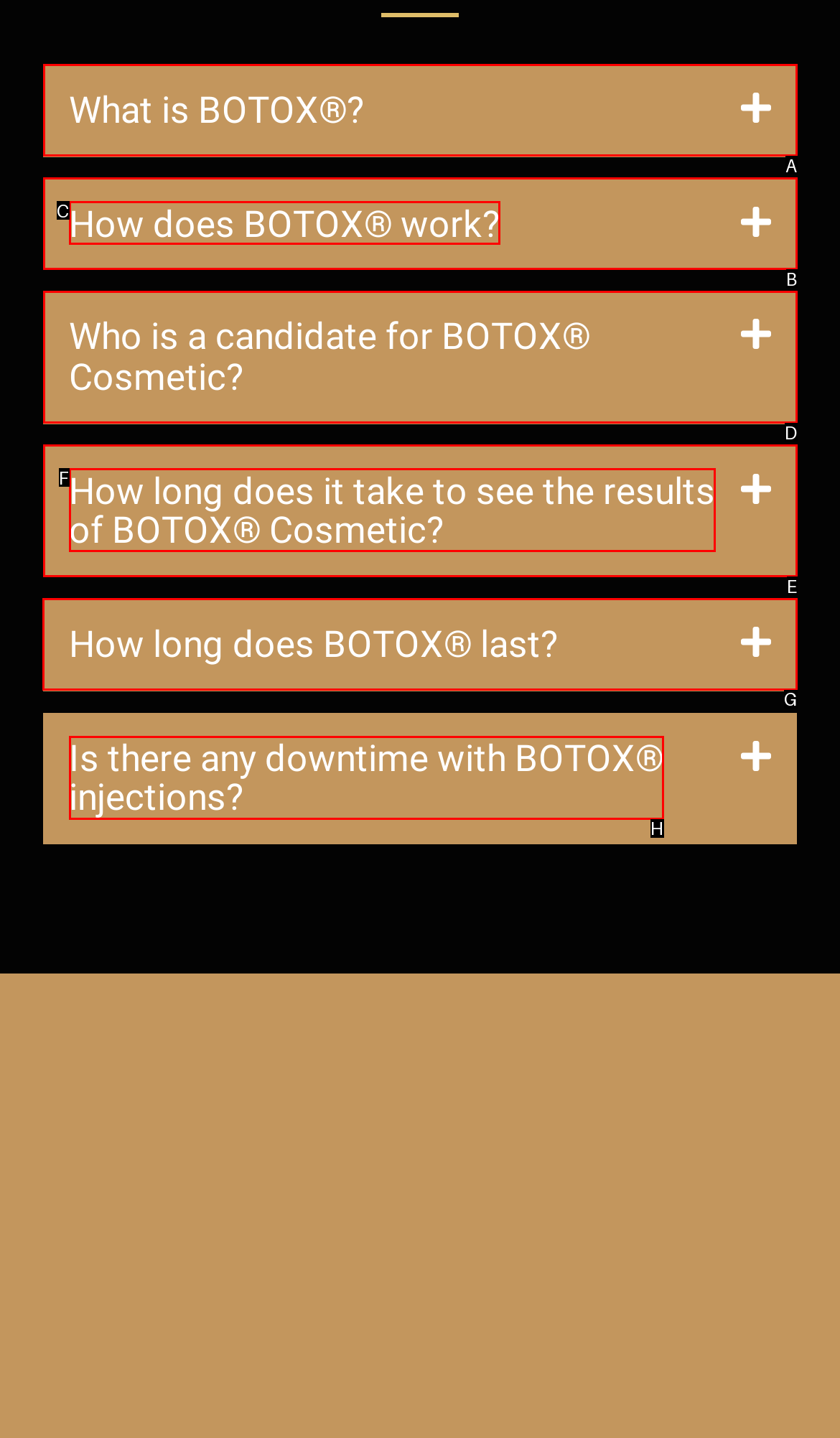Determine which HTML element to click for this task: Discover 'How long does BOTOX® last?' Provide the letter of the selected choice.

G